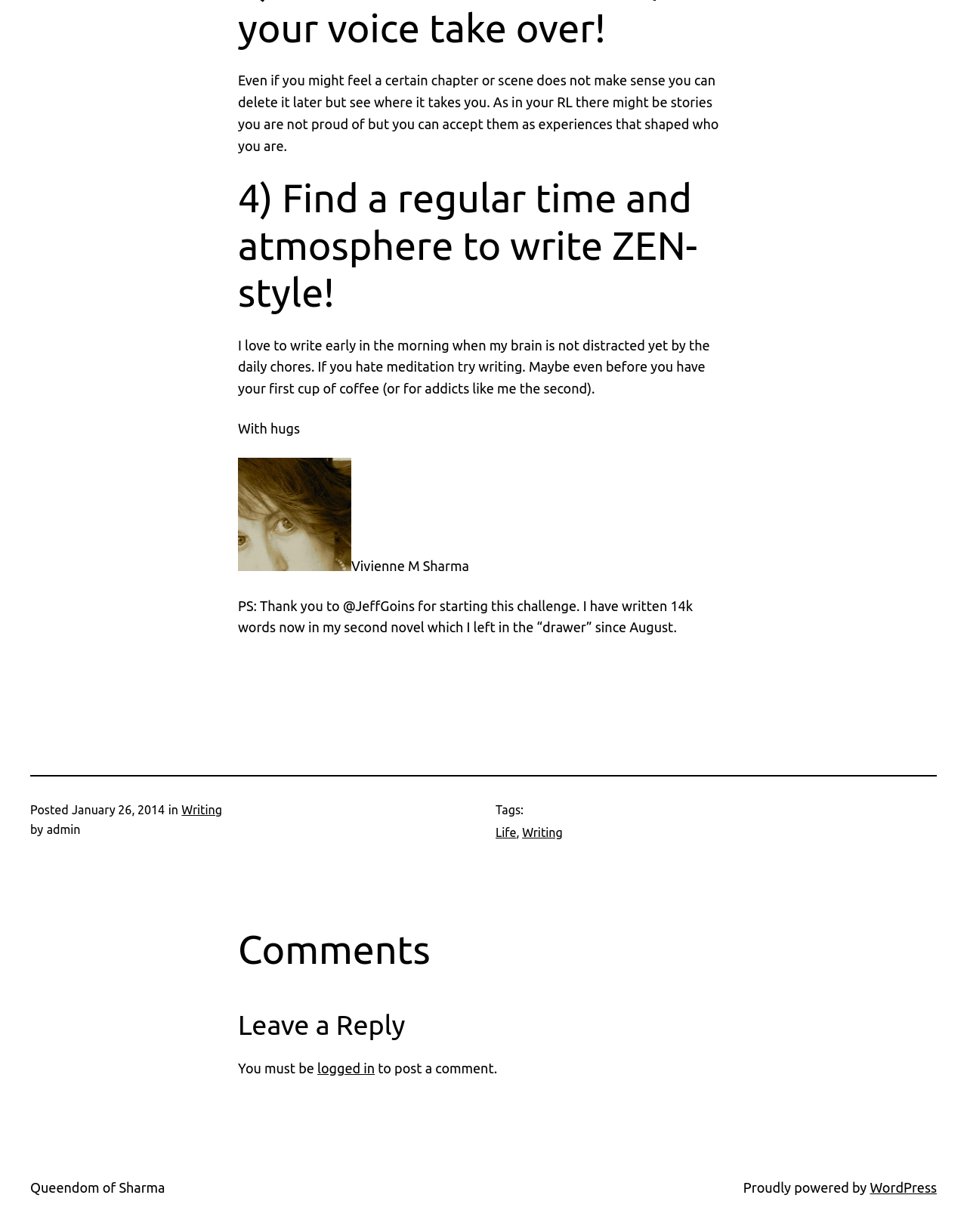What is the date of the post?
Identify the answer in the screenshot and reply with a single word or phrase.

January 26, 2014